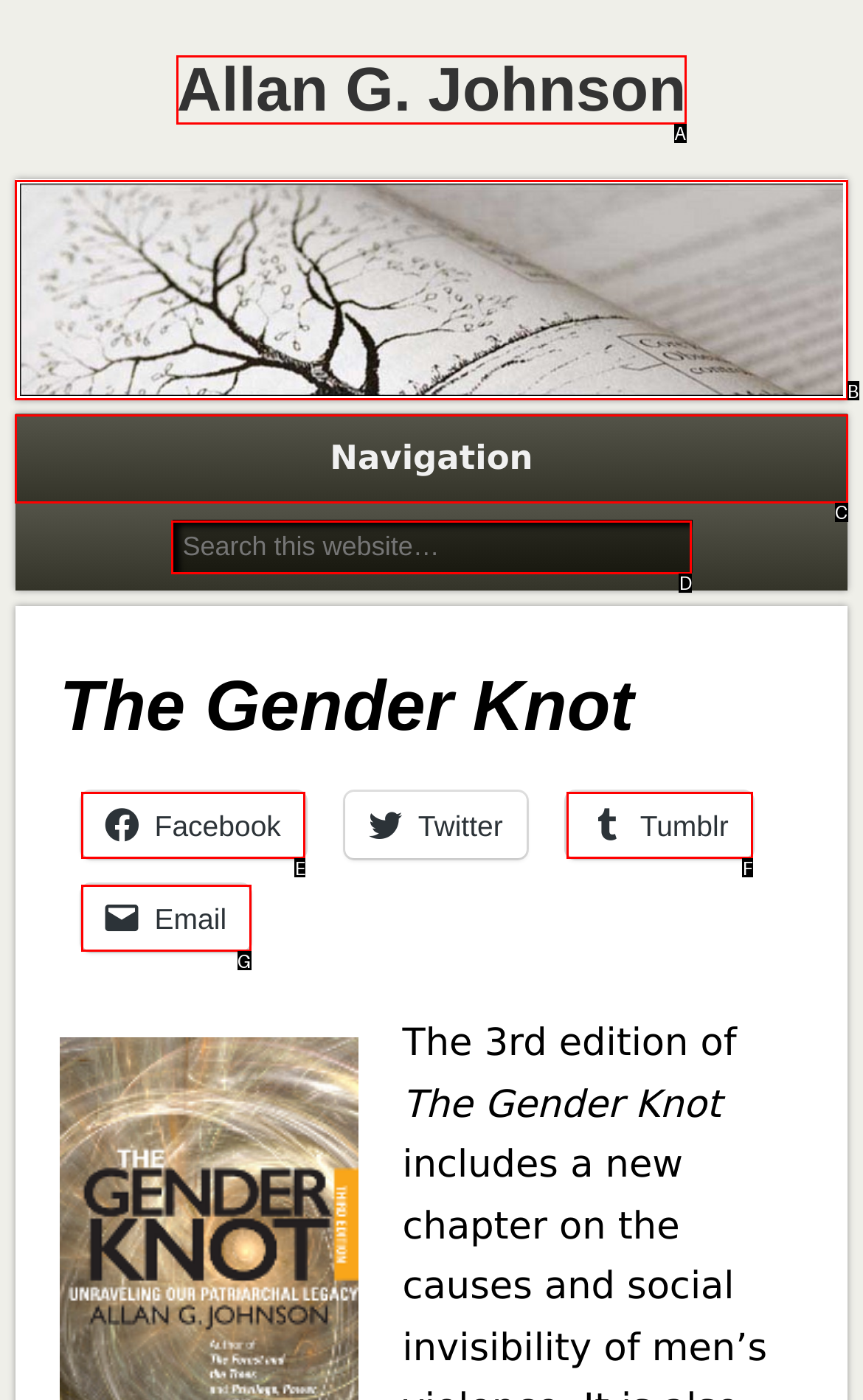Choose the HTML element that best fits the given description: EN. Answer by stating the letter of the option.

None